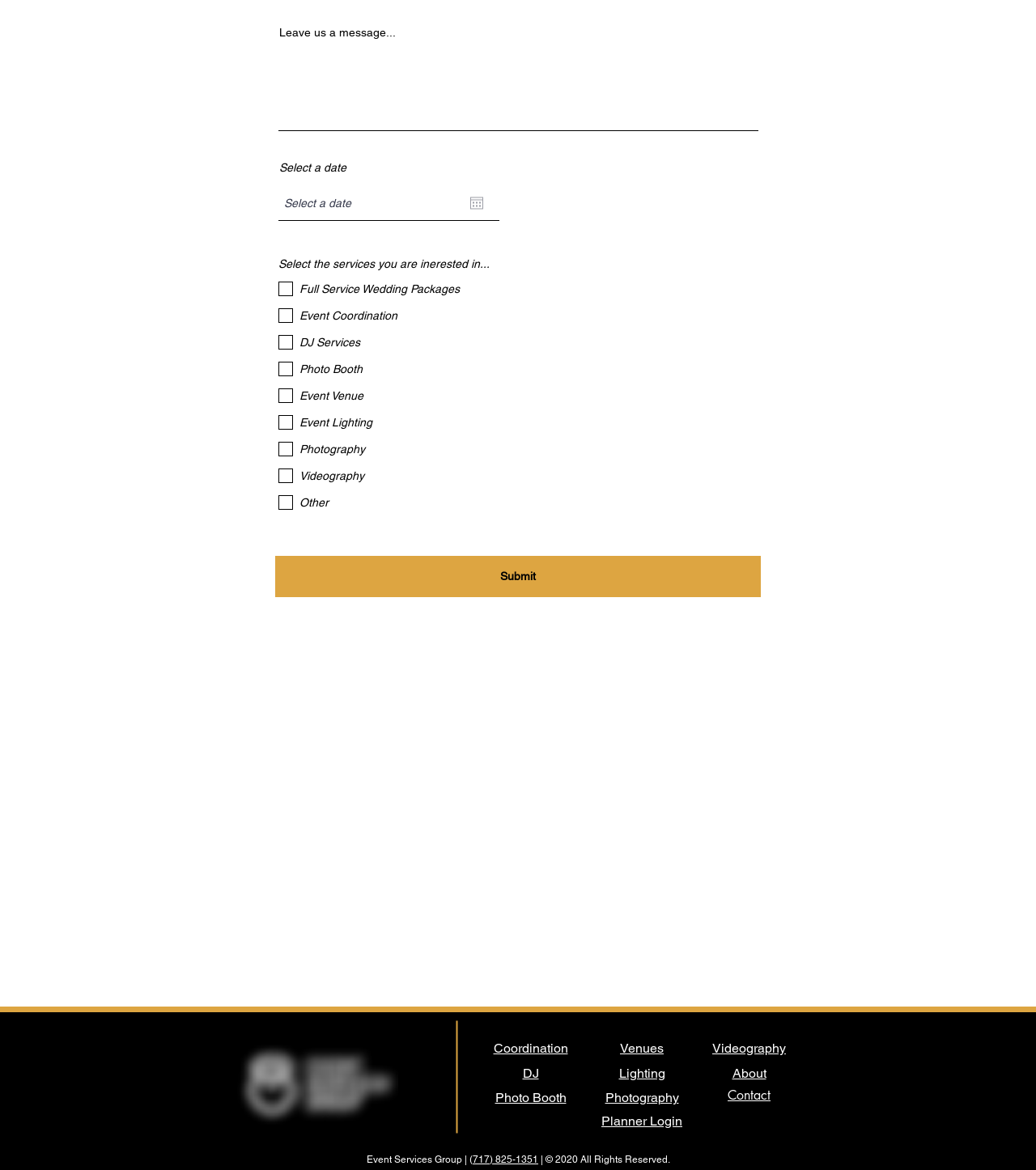What is the purpose of the 'Leave us a message...' textbox?
Kindly answer the question with as much detail as you can.

The 'Leave us a message...' textbox is a required field that allows users to input their message, suggesting that the purpose of this field is to send a message to the event services group.